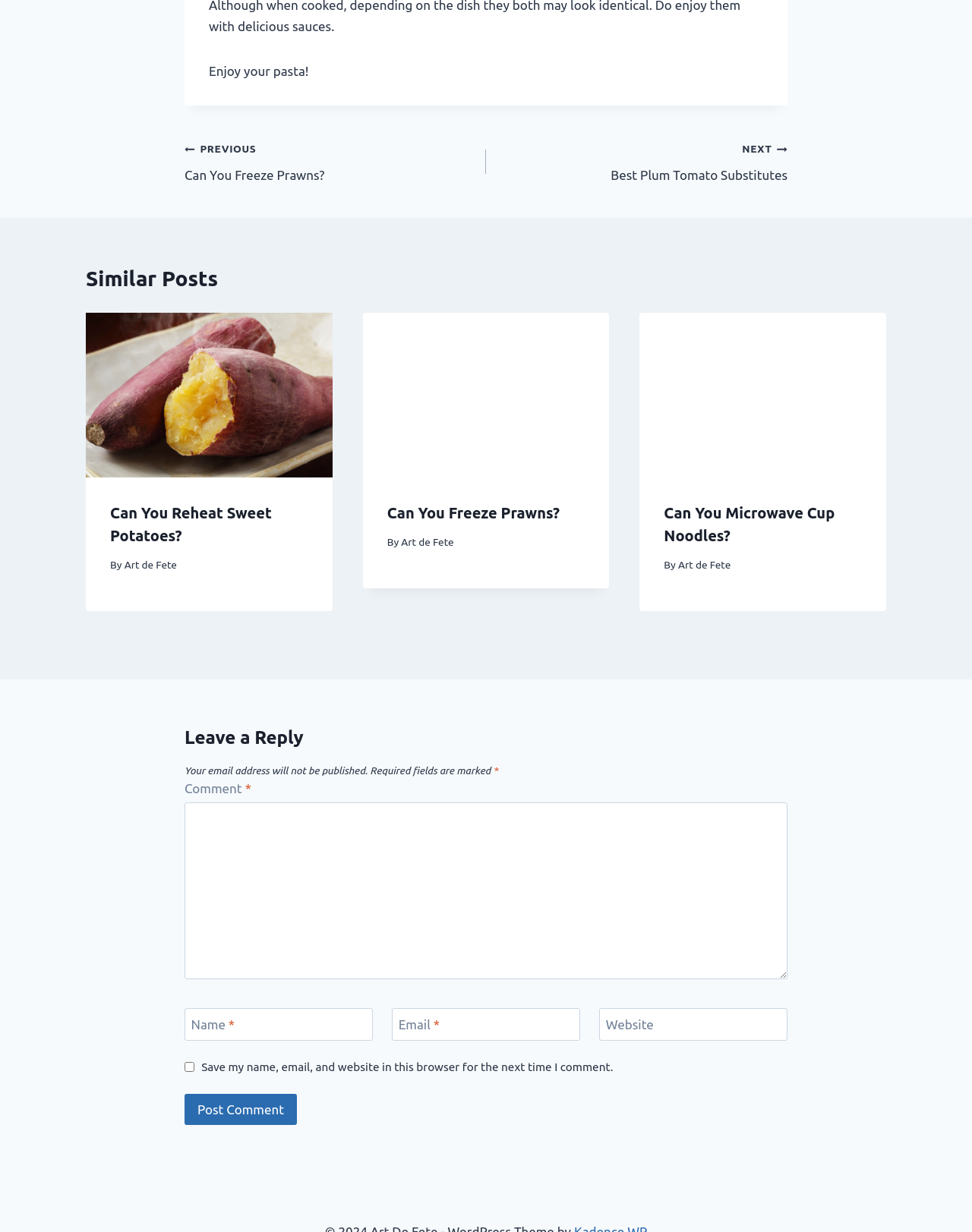What is the navigation section for?
Based on the image, provide your answer in one word or phrase.

Post navigation